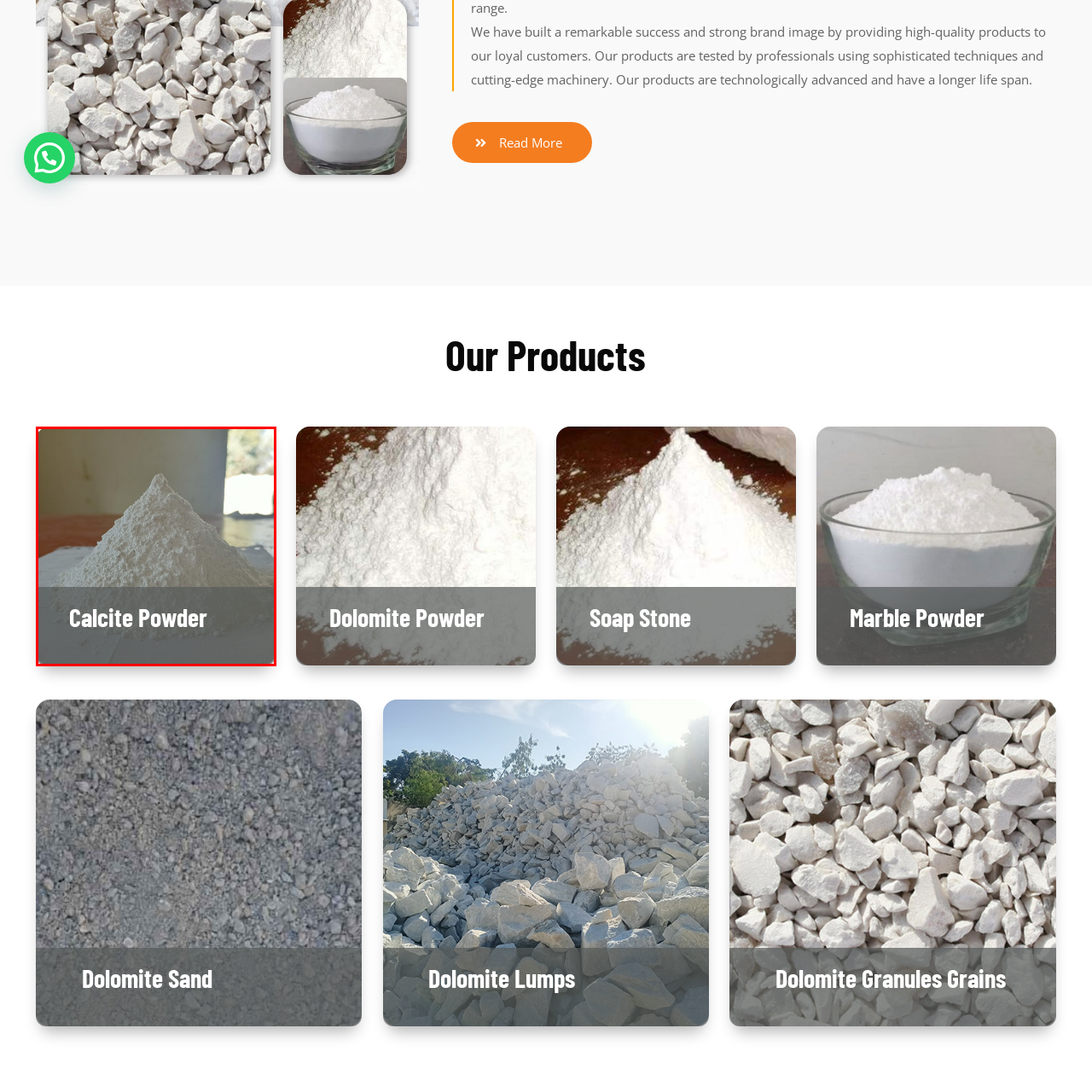What is the texture of the calcite powder?
Please observe the details within the red bounding box in the image and respond to the question with a detailed explanation based on what you see.

The image describes the calcite powder as having a powdery texture, which suggests that it is fine and loose, rather than being coarse or granular.